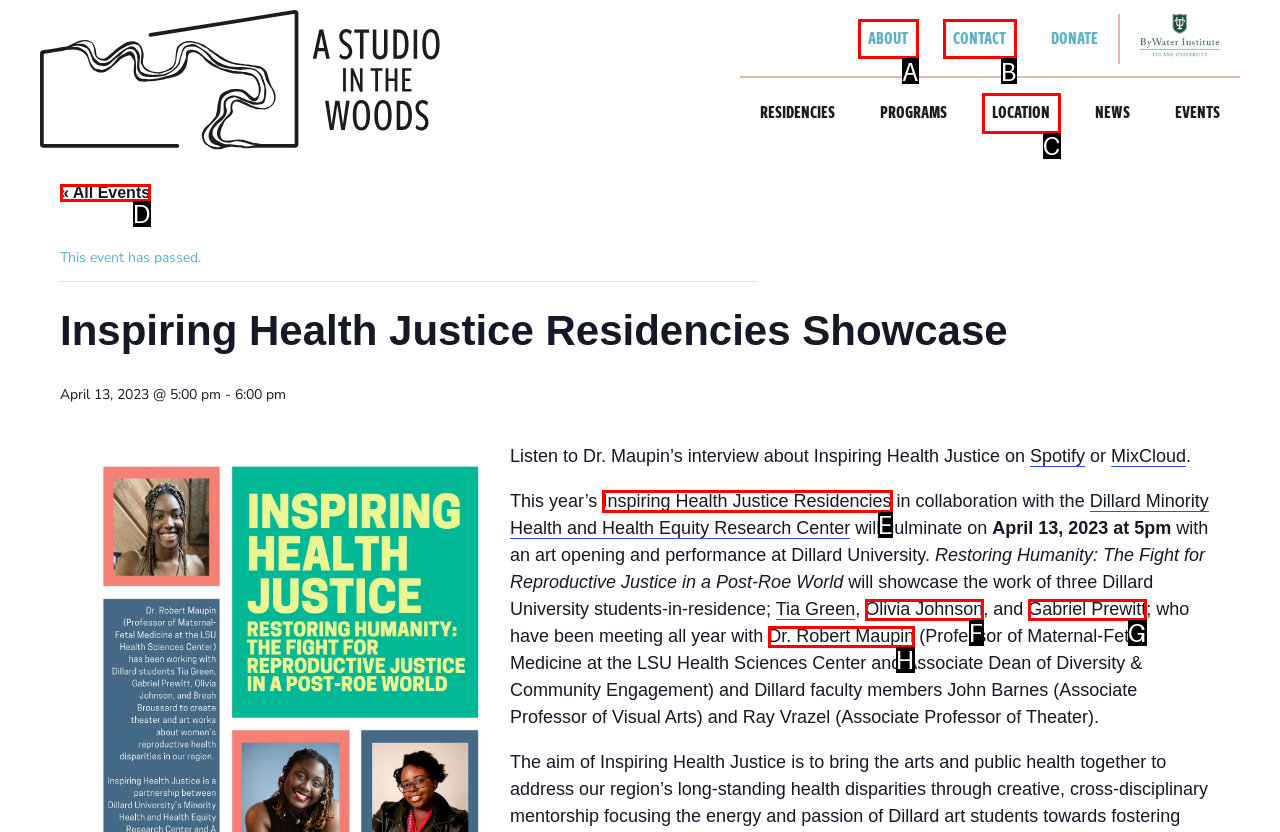Determine which HTML element to click to execute the following task: Learn more about the Inspiring Health Justice Residencies Answer with the letter of the selected option.

E